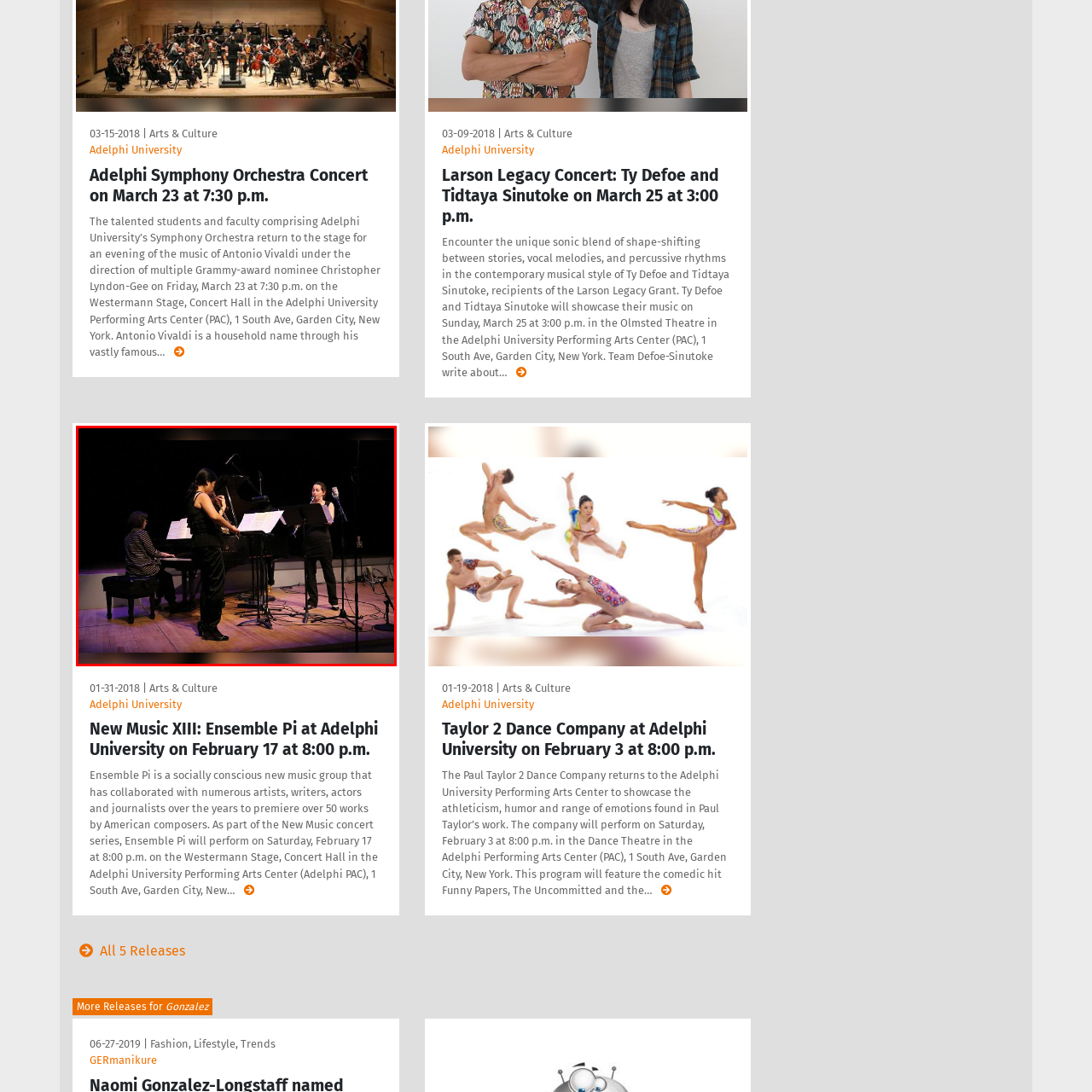Create a detailed narrative of the image inside the red-lined box.

The image captures a dynamic performance by the Ensemble Pi, a socially conscious new music group, during their concert titled "New Music XIII" held at Adelphi University. The musicians are immersed in their craft, showcasing a blend of innovative sounds and expressive melodies. In the foreground, three performers—two playing woodwind instruments and one at the piano—are engaged in a harmonious collaboration. The setting features a well-lit stage, highlighting the musicians against a dark backdrop. Their elegant black attire adds to the professionalism of the performance, which aims to introduce contemporary musical styles and thought-provoking compositions to the audience. This concert, part of a broader series dedicated to new music, underscores Ensemble Pi's commitment to promoting diverse and impactful artistic expressions.